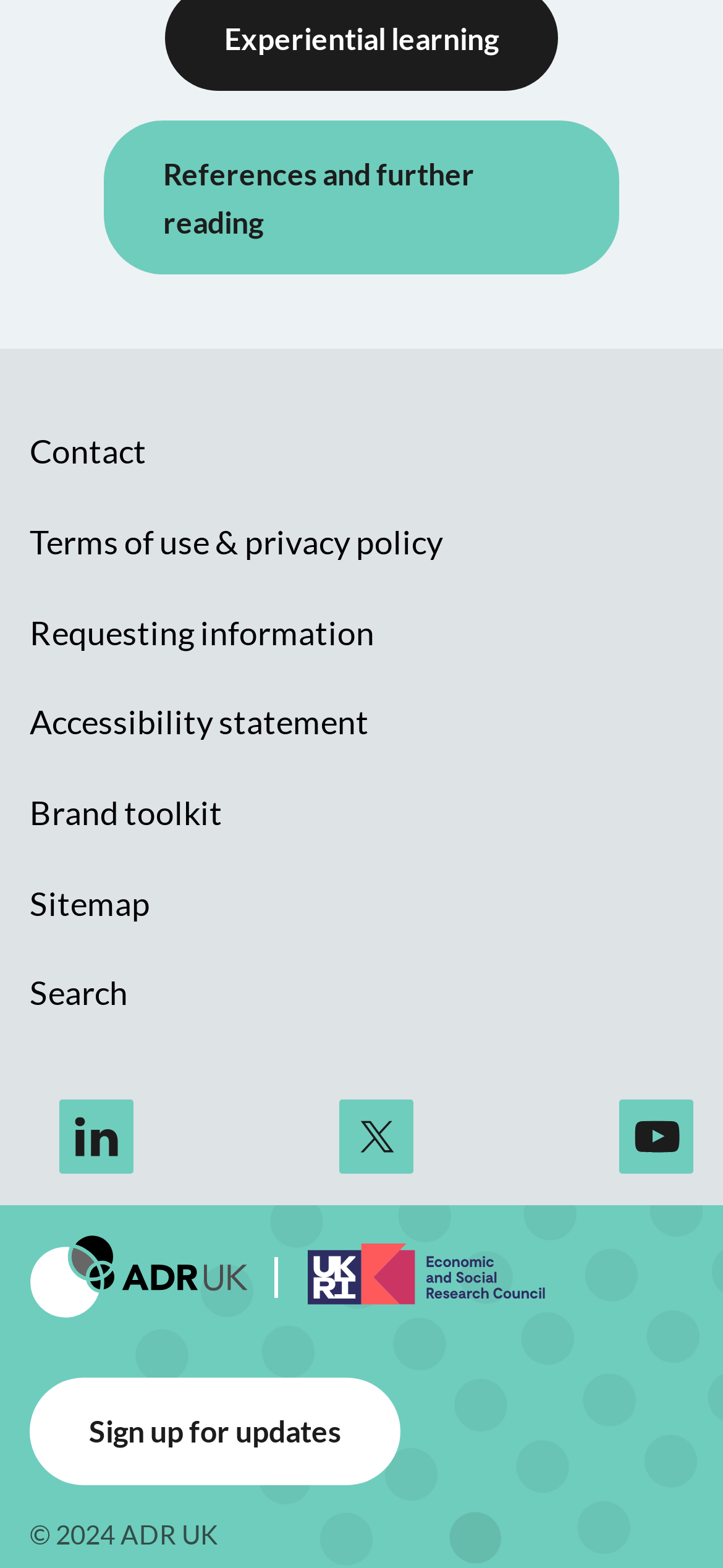Pinpoint the bounding box coordinates for the area that should be clicked to perform the following instruction: "View references and further reading".

[0.144, 0.077, 0.856, 0.175]